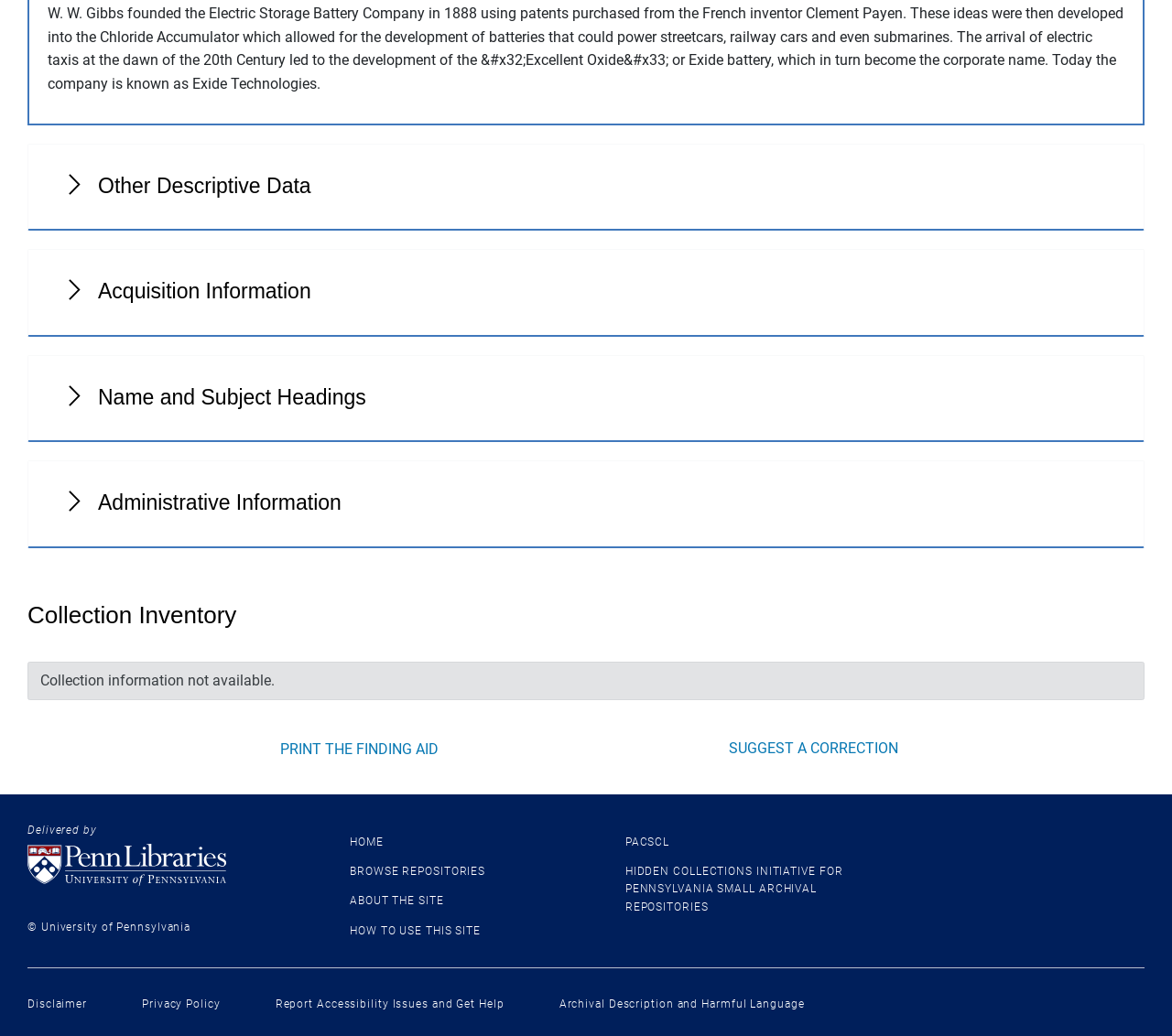Please identify the bounding box coordinates of the area I need to click to accomplish the following instruction: "Click PRINT THE FINDING AID".

[0.234, 0.711, 0.379, 0.736]